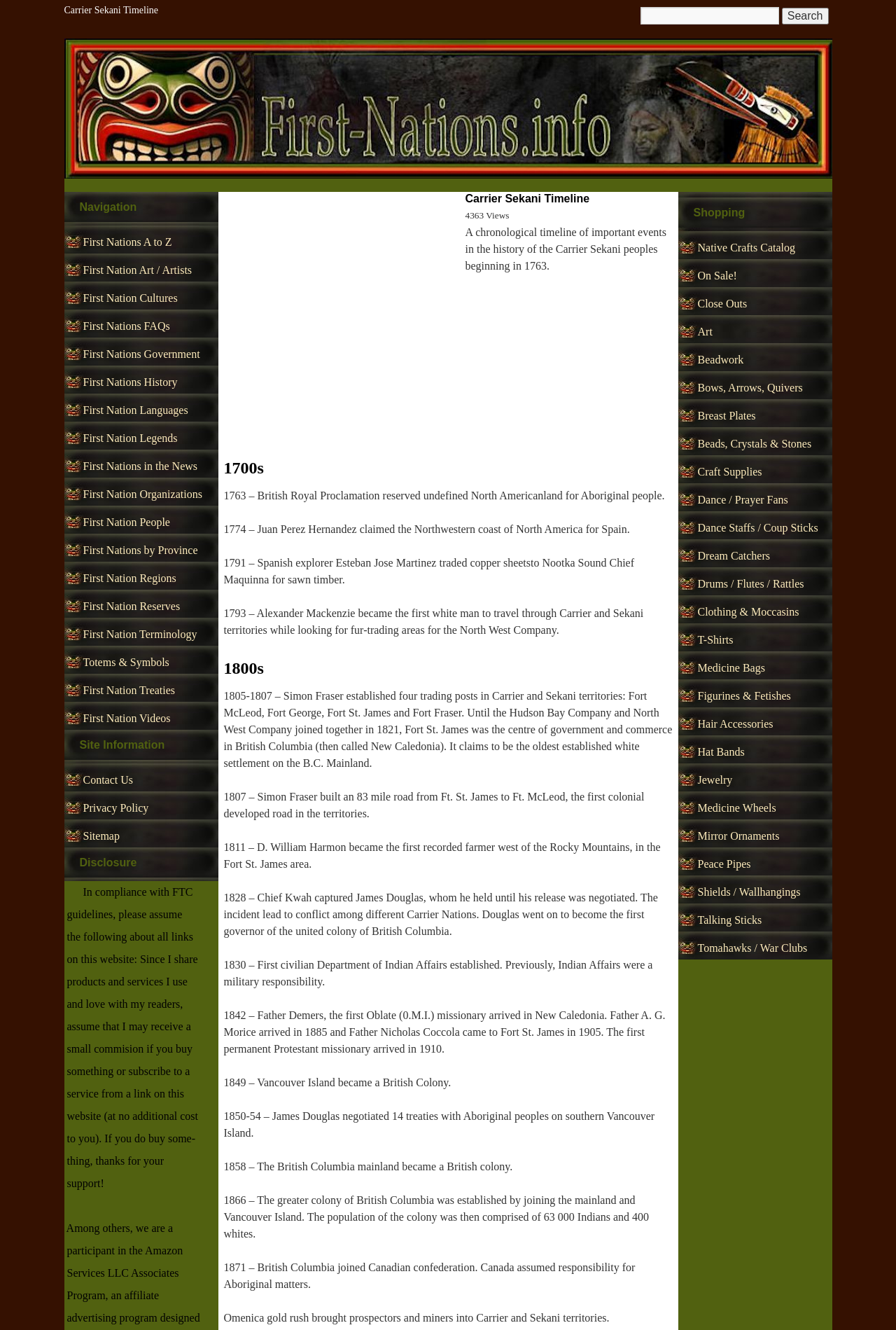Based on the image, provide a detailed and complete answer to the question: 
What is the topic of the disclosure section?

The disclosure section is located at the bottom of the webpage, and it discusses the website's affiliation with Amazon Services LLC Associates Program. The section explains that the website earns a small commission if users purchase products or services through the website's links.